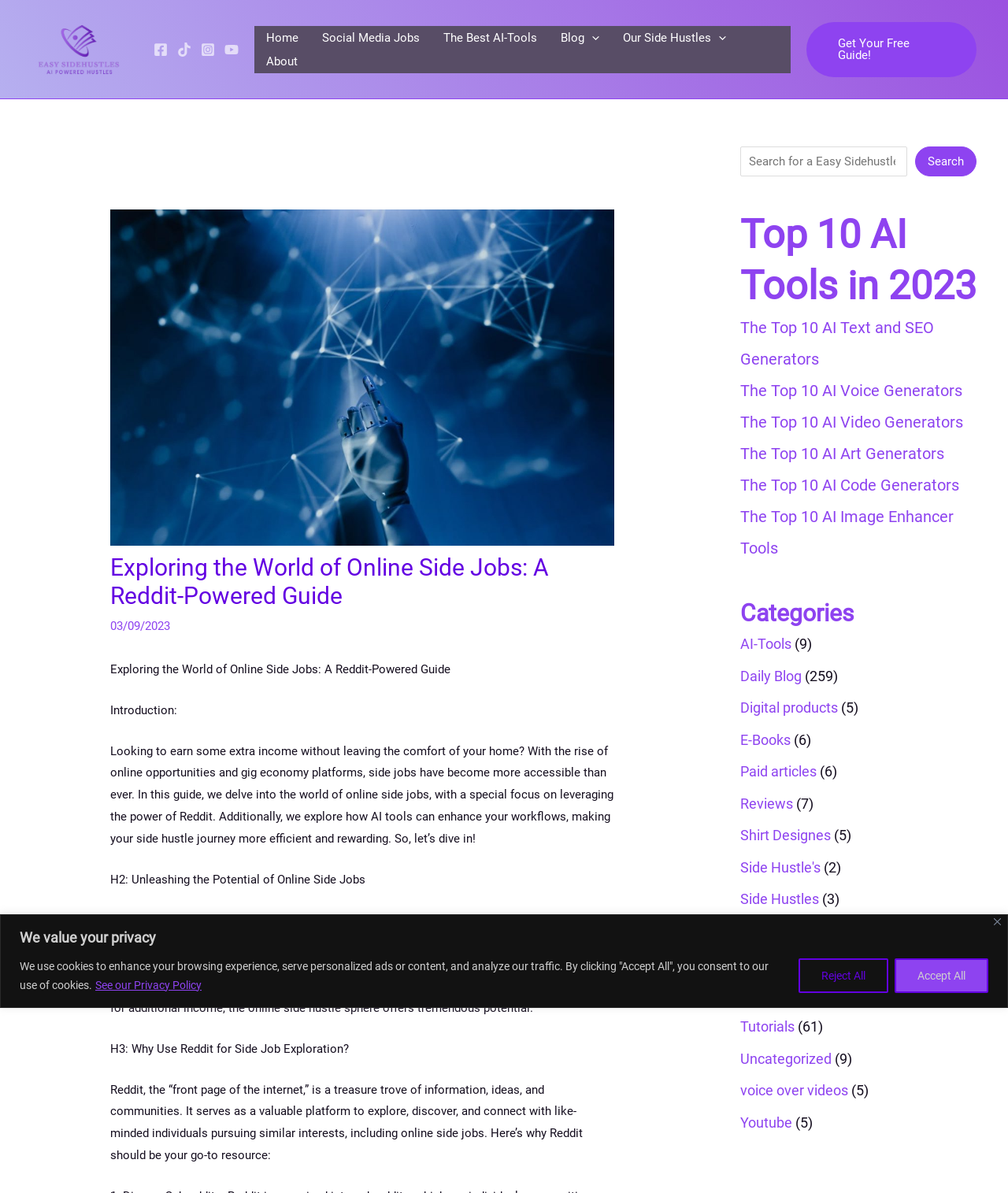Provide a comprehensive description of the webpage.

This webpage is a guide to online side jobs, with a focus on leveraging the power of Reddit and AI tools. At the top right corner, there is a "Close" button and a cookie consent notification with options to "Accept All" or "Reject All". Below the notification, there are social media links to Facebook, TikTok, Instagram, and YouTube.

The main content of the webpage is divided into sections. The first section has a heading "Exploring the World of Online Side Jobs: A Reddit-Powered Guide" and an image related to weekend side hustles. The introduction explains the rise of online opportunities and gig economy platforms, and how this guide will explore the world of online side jobs, with a special focus on Reddit and AI tools.

The next section has a heading "Unleashing the Potential of Online Side Jobs" and discusses the various online side gigs available, such as freelance writing, virtual assisting, and graphic design. The following section explains why Reddit is a valuable platform for exploring online side jobs, with its vast range of information, ideas, and communities.

On the right side of the webpage, there are three complementary sections. The first section lists the top 10 AI tools in 2023, with links to articles about AI text and SEO generators, AI voice generators, AI video generators, and more. The second section has a heading "Categories" and lists various categories, such as AI tools, daily blog, digital products, e-books, and more, with the number of articles in each category. The third section appears to be a search bar with a "Search" button.

At the bottom of the webpage, there is a navigation menu with links to "Home", "Social Media Jobs", "The Best AI-Tools", "Blog Menu Toggle", and "Our Side Hustles Menu Toggle". There is also a "Get Your Free Guide!" button.